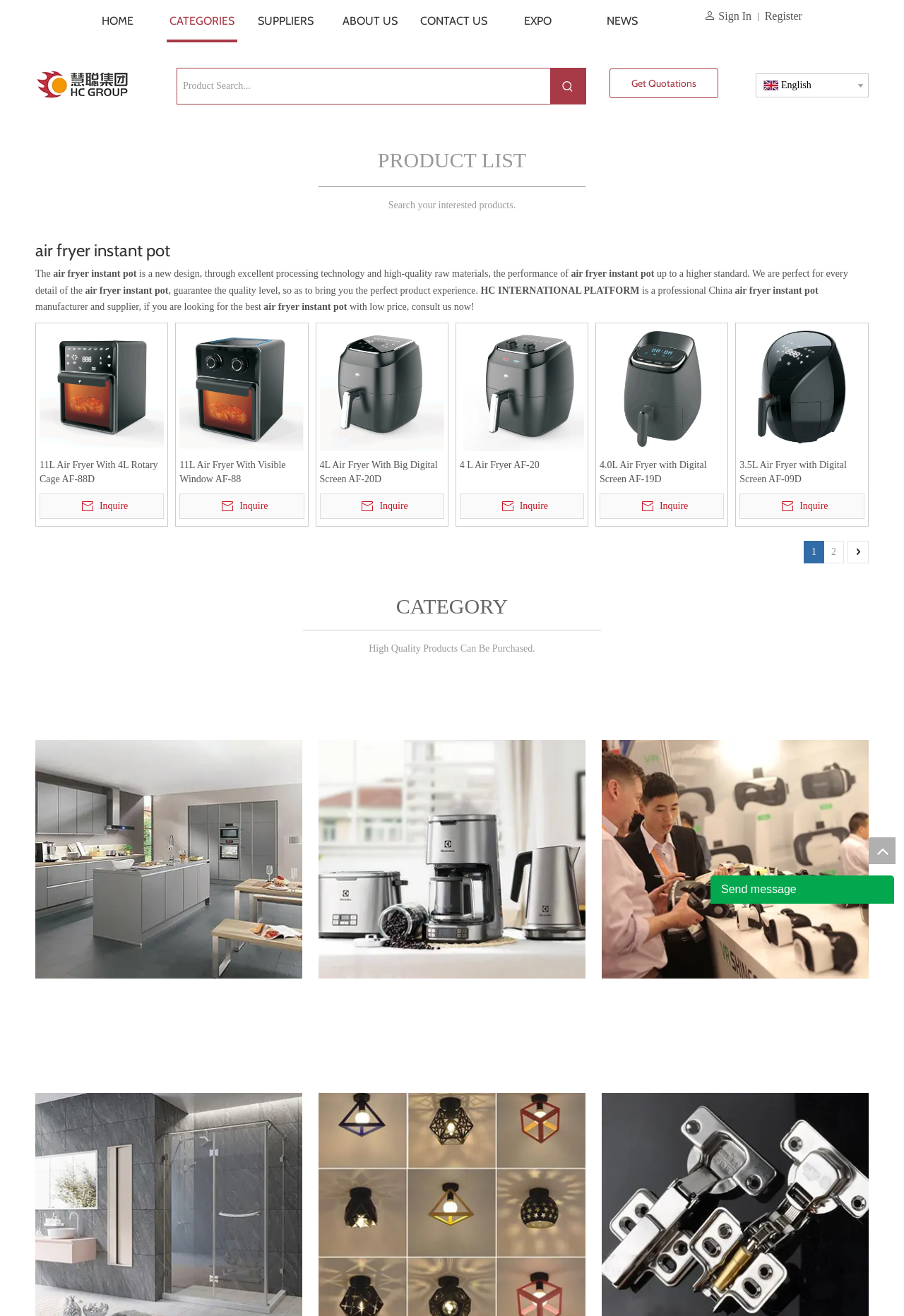Identify and provide the bounding box coordinates of the UI element described: "Videos from Bergen Exchanges 2022". The coordinates should be formatted as [left, top, right, bottom], with each number being a float between 0 and 1.

None